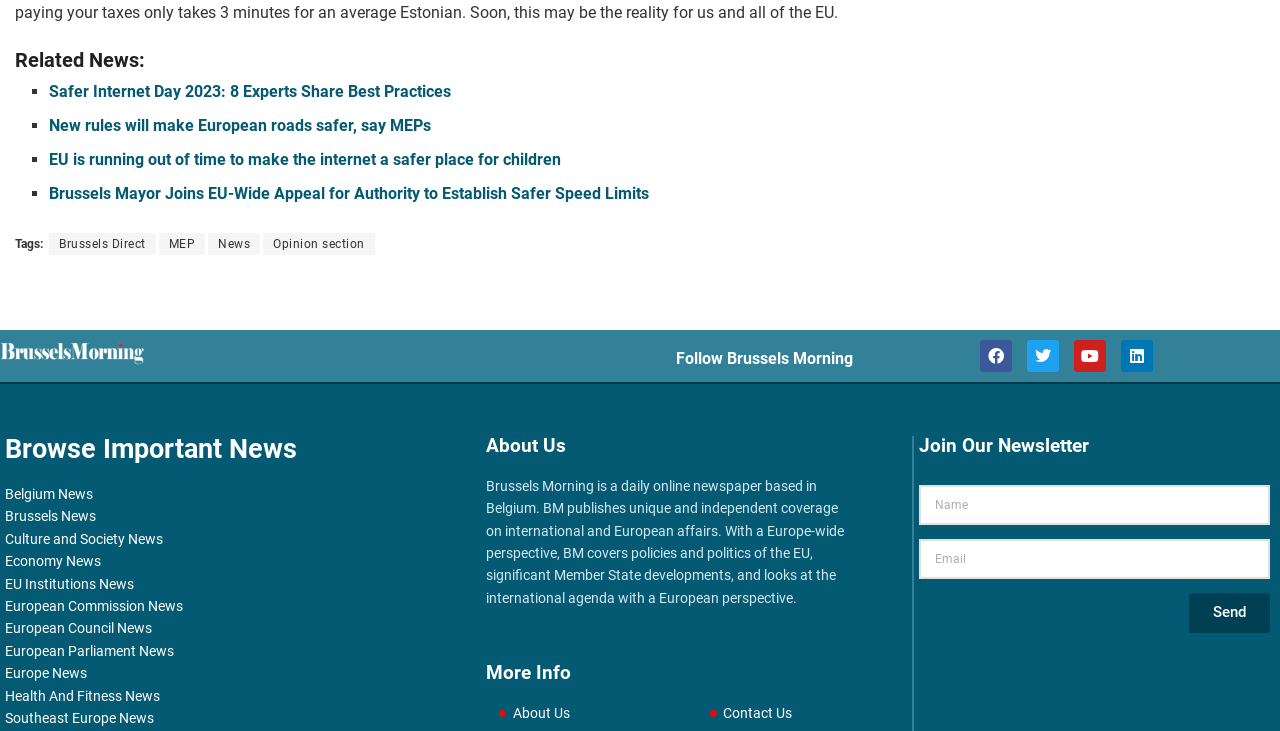Please answer the following question using a single word or phrase: 
What is the function of the links under 'Browse Important News'?

To browse news by category